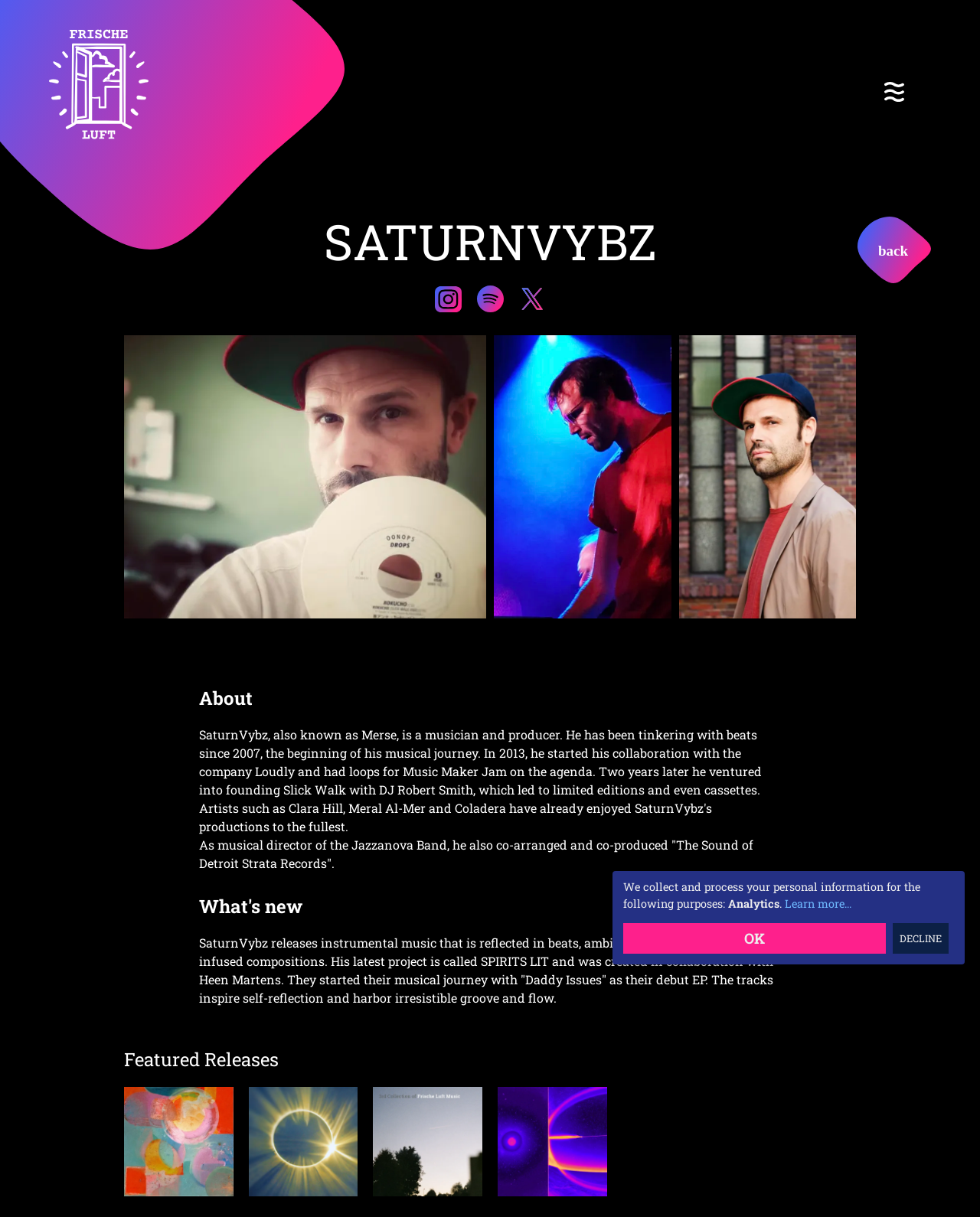How many featured releases are listed?
Relying on the image, give a concise answer in one word or a brief phrase.

4